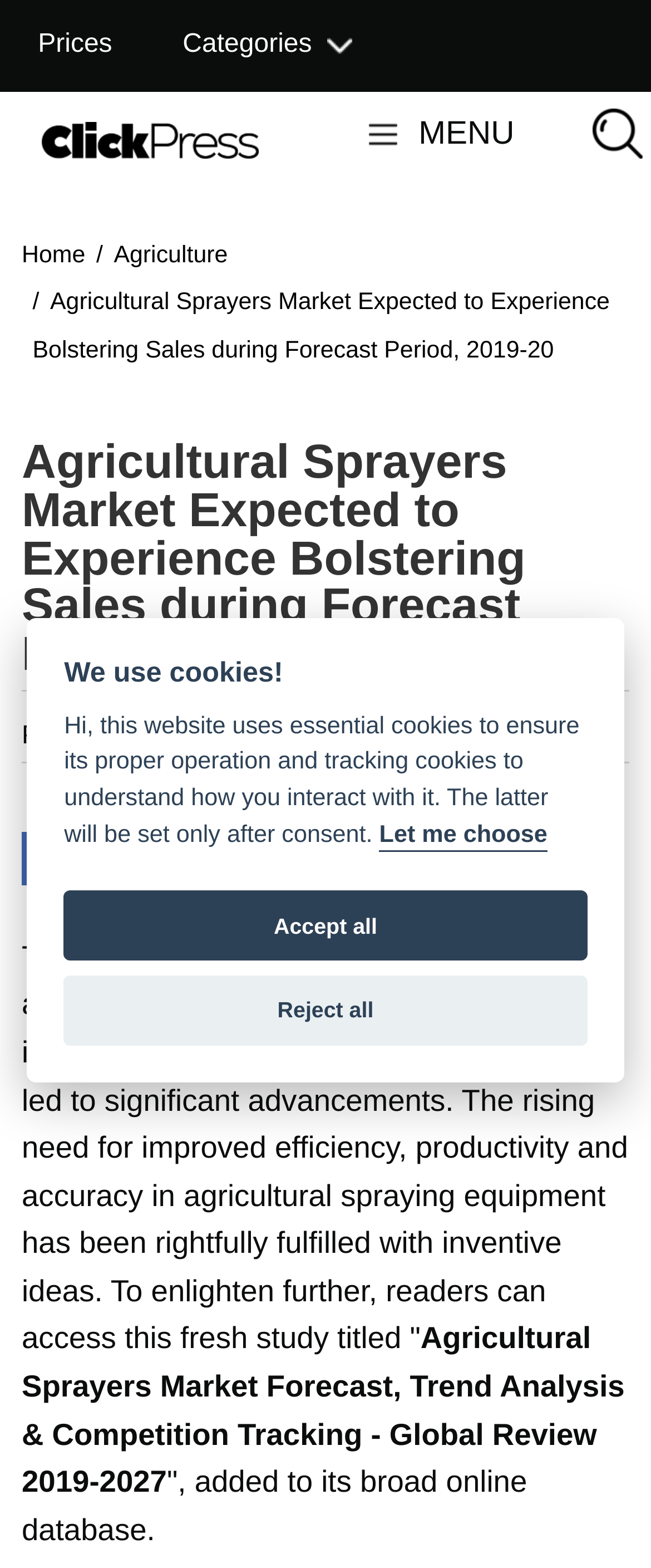Offer an extensive depiction of the webpage and its key elements.

The webpage is about the Agricultural Sprayers Market, with a focus on its expected growth during the forecast period of 2019-2020. At the top, there are several links, including "Prices", "Categories", and "MENU", which are positioned horizontally across the page. Below these links, there is a navigation breadcrumb section that displays the path "Home > Agriculture > Agricultural Sprayers Market Expected to Experience Bolstering Sales during Forecast Period, 2019-20".

The main content of the page is divided into sections. The first section has a heading that matches the title of the page, followed by a static text that provides a brief summary of the market, mentioning the influence of technology and the need for improved efficiency in agricultural spraying equipment.

Below this section, there are several social media sharing buttons, including Facebook, Twitter, Email, LinkedIn, Messenger, Pinterest, Tumblr, and Sharethis, which are aligned horizontally across the page.

The next section provides more detailed information about the market, including a link to the "Agricultural Sprayers Market" and a description of the forecast, trend analysis, and competition tracking for the global review from 2019 to 2027.

At the bottom of the page, there is a dialog box that pops up, informing users that the website uses cookies, with options to "Let me choose", "Accept all", or "Reject all".